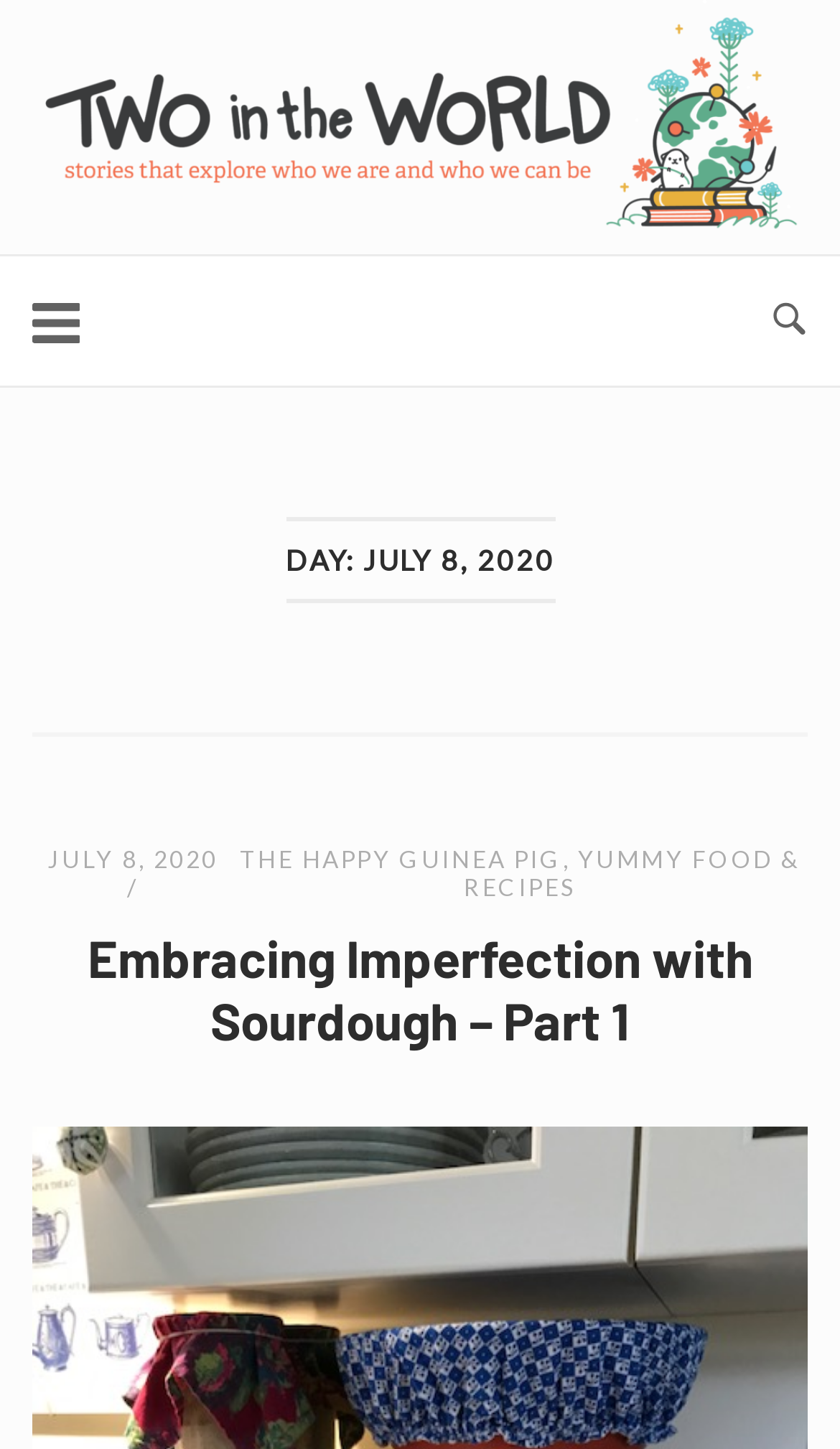Create a detailed description of the webpage's content and layout.

The webpage is titled "July 8, 2020 – Two in the World". At the top left corner, there is a link to "Home" and a button with an image, which is likely a menu toggle. To the right of the menu toggle, there is a button labeled "Open Search" with an image. 

Below the top navigation, there is a heading that reads "DAY: JULY 8, 2020". Underneath this heading, there are three links: "JULY 8, 2020", "THE HAPPY GUINEA PIG", and "YUMMY FOOD & RECIPES". These links are arranged horizontally, with "JULY 8, 2020" on the left, "THE HAPPY GUINEA PIG" in the middle, and "YUMMY FOOD & RECIPES" on the right.

Further down the page, there is a heading that reads "Embracing Imperfection with Sourdough – Part 1". This heading is accompanied by a link with the same text.